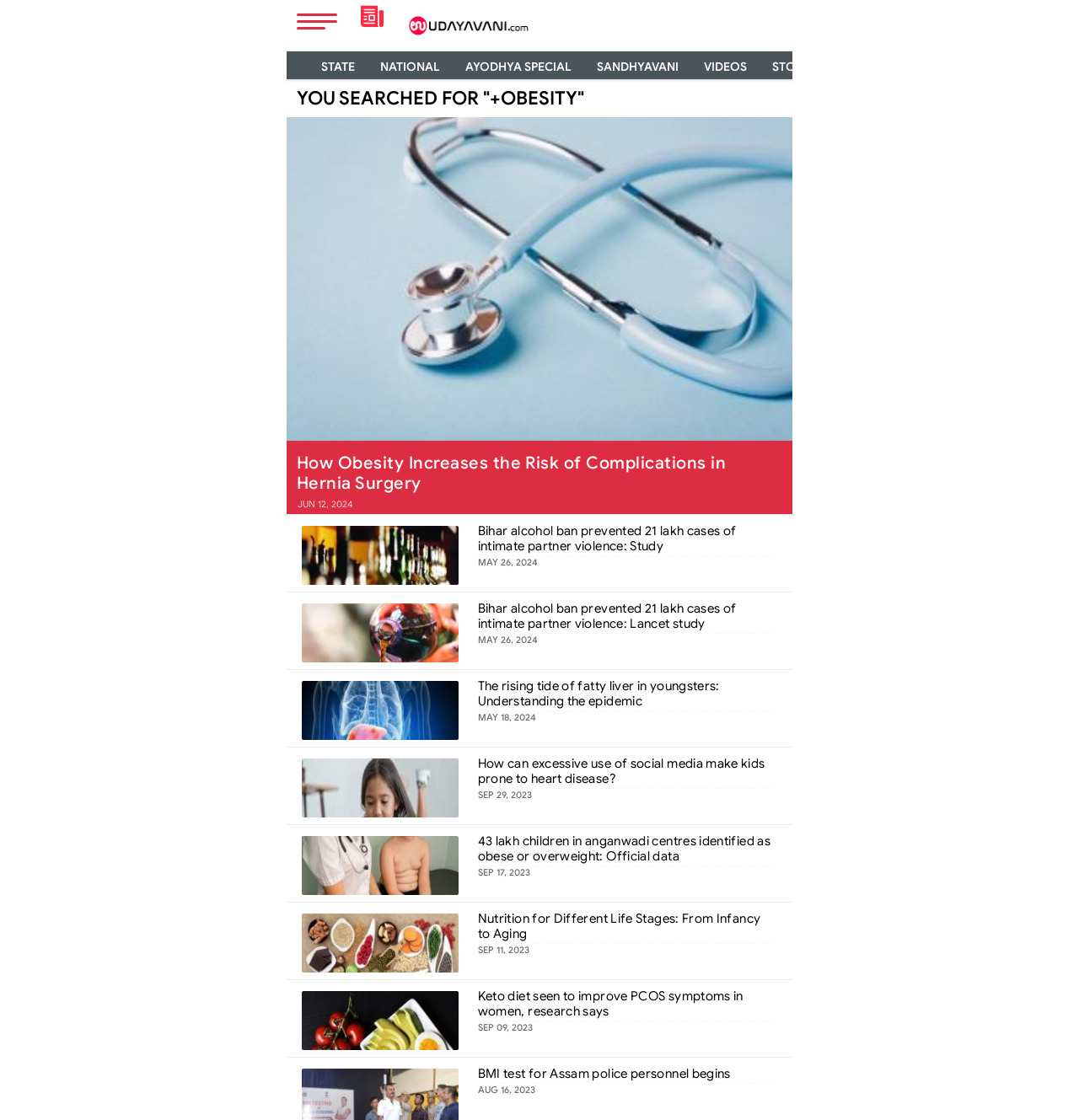Locate the bounding box coordinates of the element to click to perform the following action: 'Check the news about 'Nutrition for Different Life Stages''. The coordinates should be given as four float values between 0 and 1, in the form of [left, top, right, bottom].

[0.266, 0.806, 0.734, 0.875]